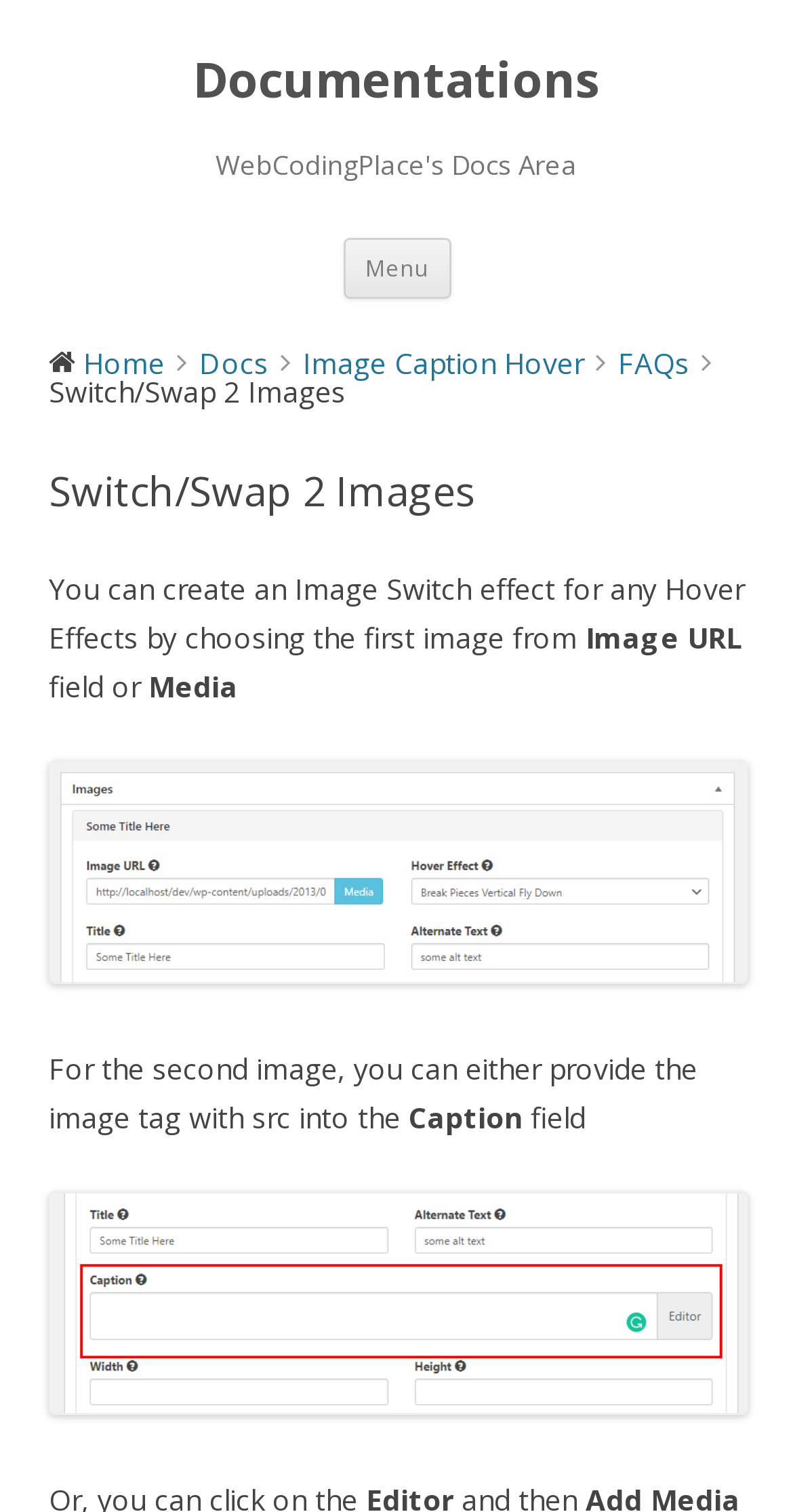Locate the bounding box coordinates for the element described below: "Image Caption Hover". The coordinates must be four float values between 0 and 1, formatted as [left, top, right, bottom].

[0.382, 0.227, 0.736, 0.252]